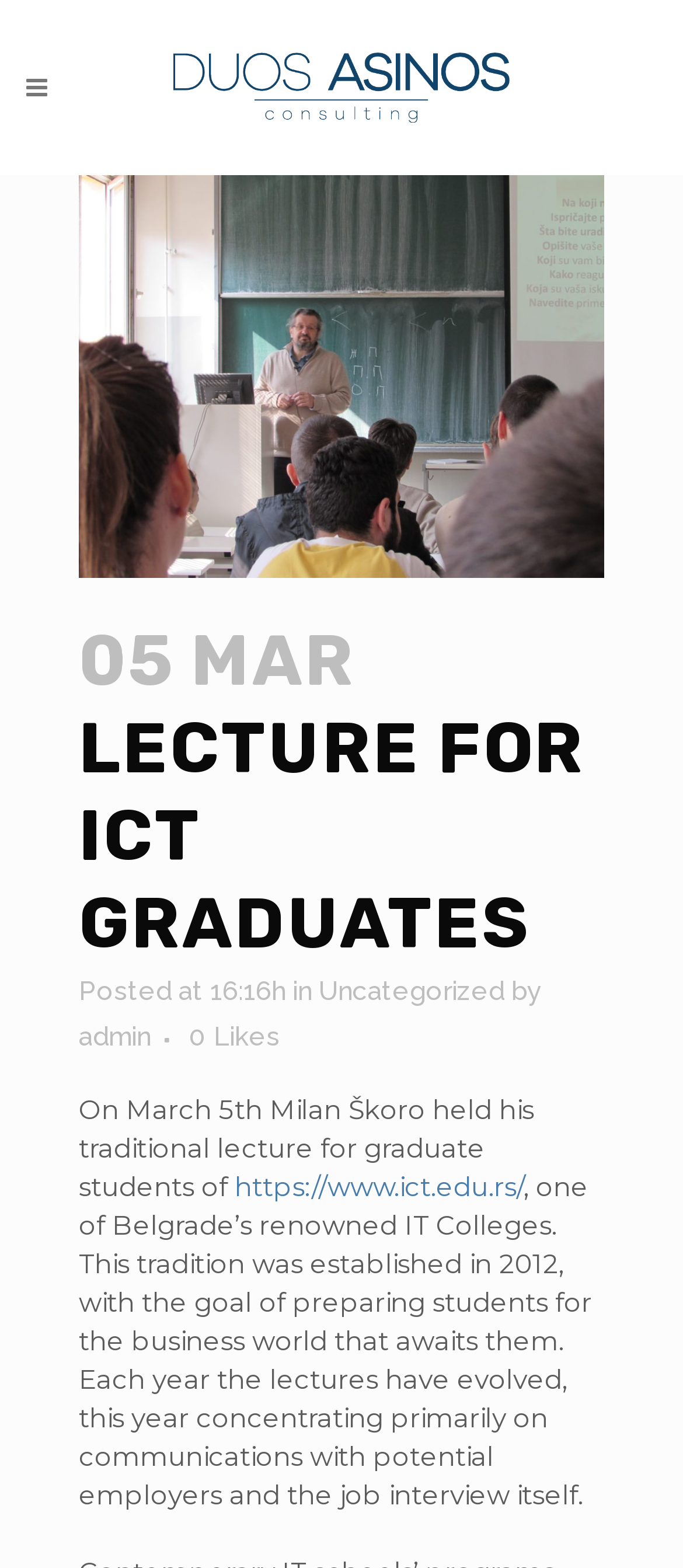What is the topic of the lecture?
Please provide a single word or phrase as your answer based on the screenshot.

ICT graduates